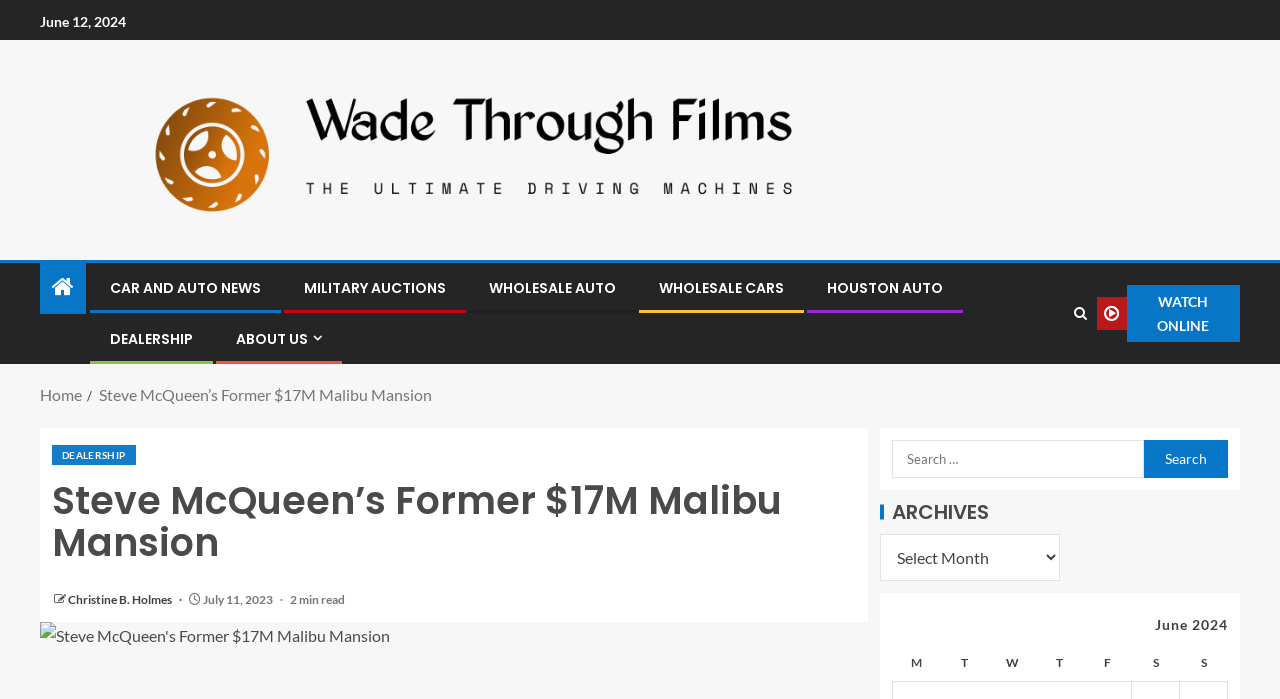Can you provide the bounding box coordinates for the element that should be clicked to implement the instruction: "Select an option from the dropdown menu"?

[0.688, 0.764, 0.828, 0.831]